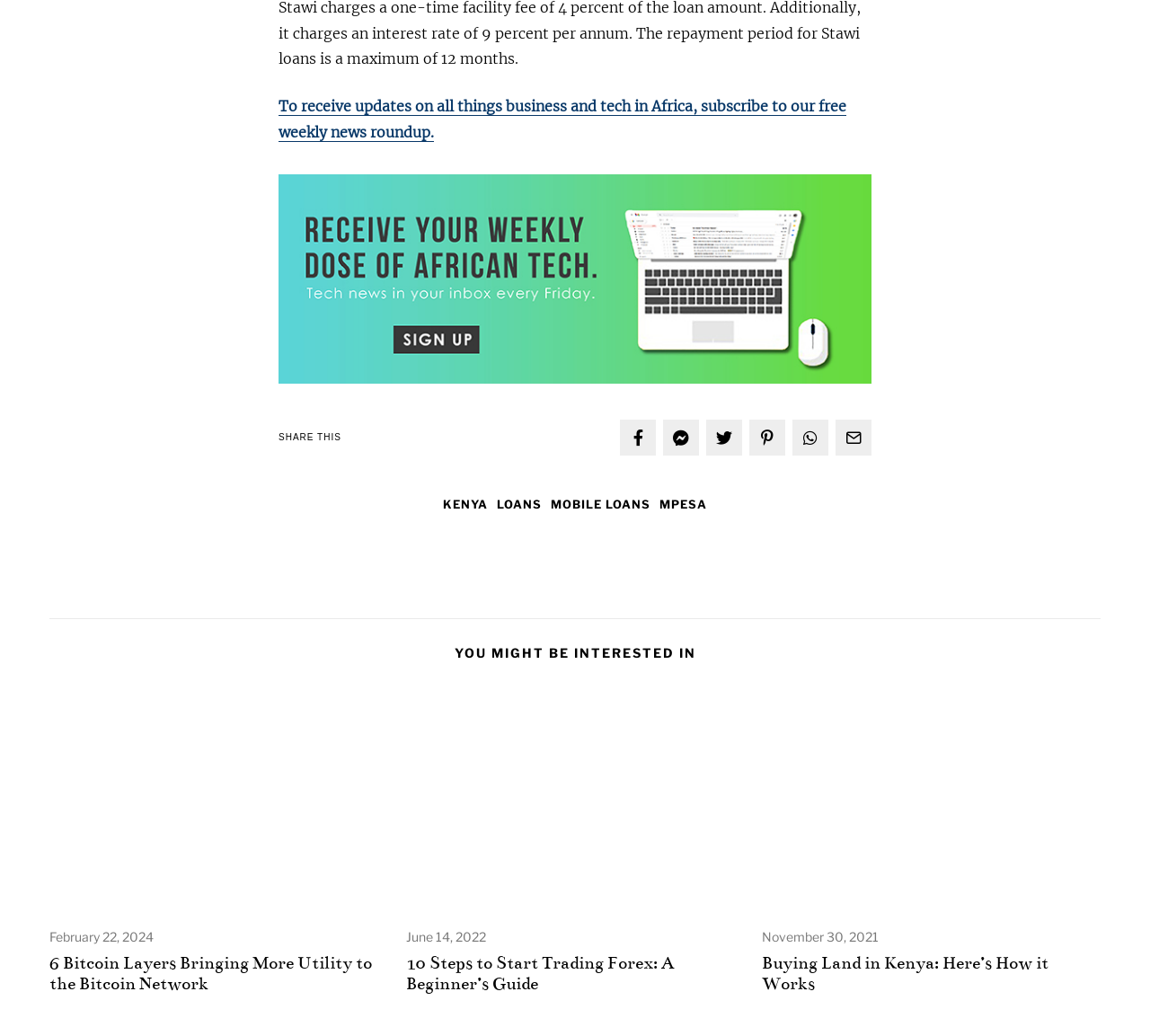What is the topic of the first article?
Look at the screenshot and respond with a single word or phrase.

Bitcoin